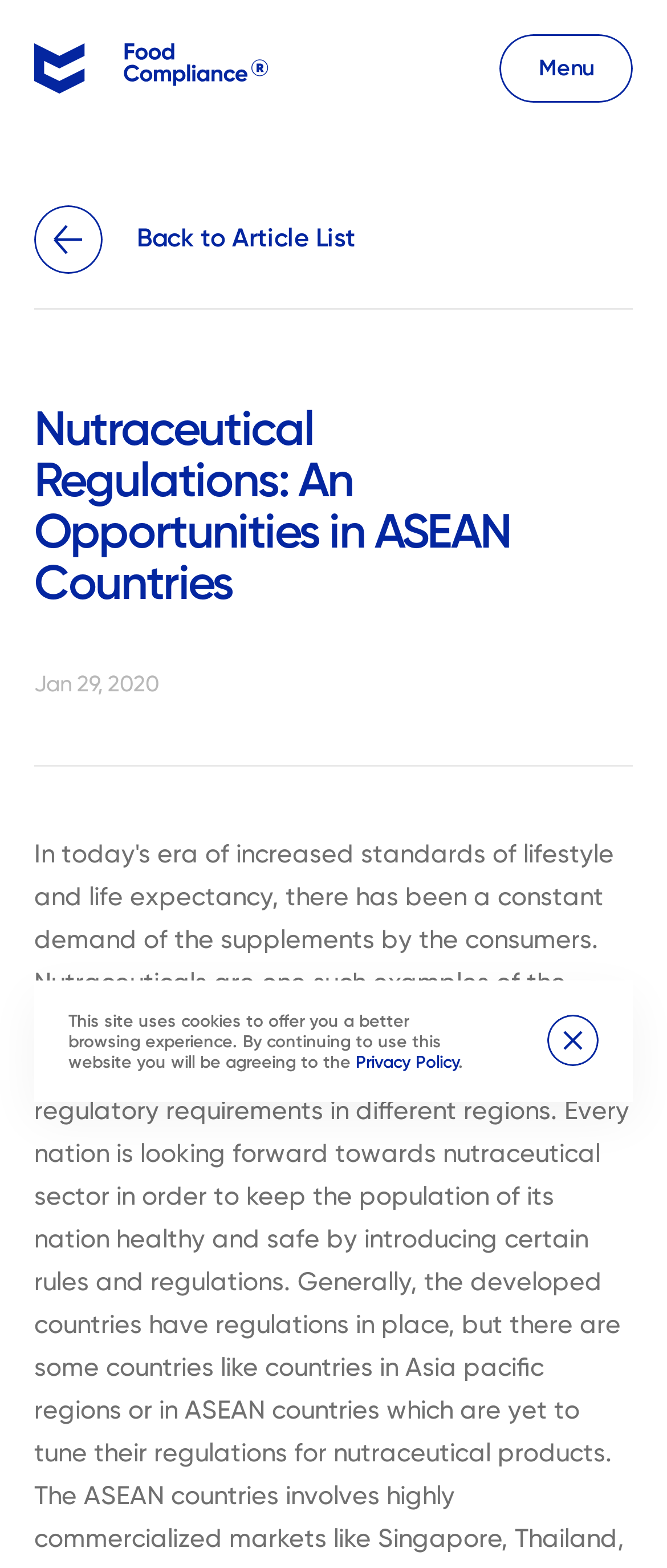What is the date of the article?
Please answer using one word or phrase, based on the screenshot.

Jan 29, 2020